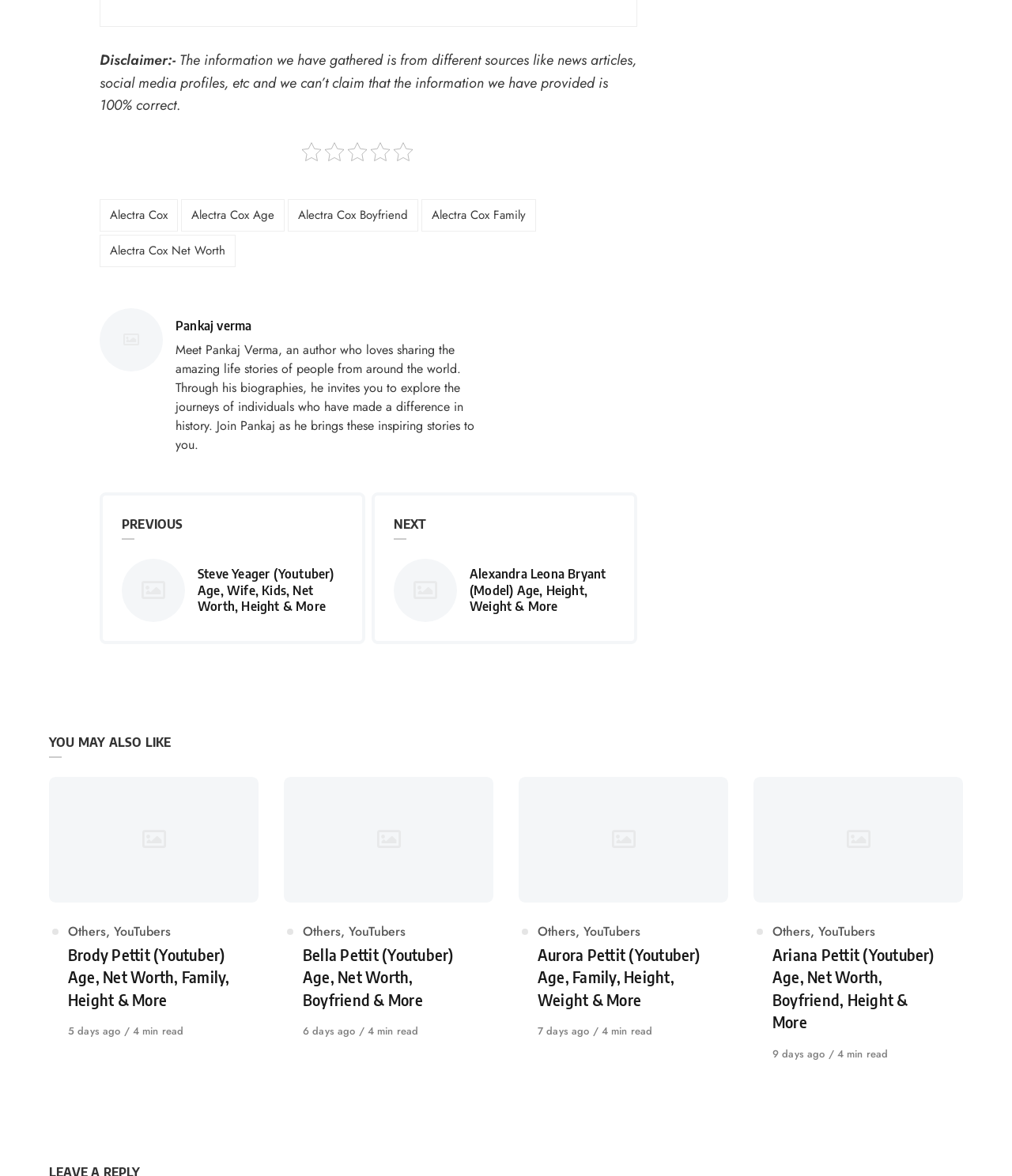Find the bounding box coordinates of the element I should click to carry out the following instruction: "Read about Bella Pettit".

[0.28, 0.661, 0.488, 0.767]